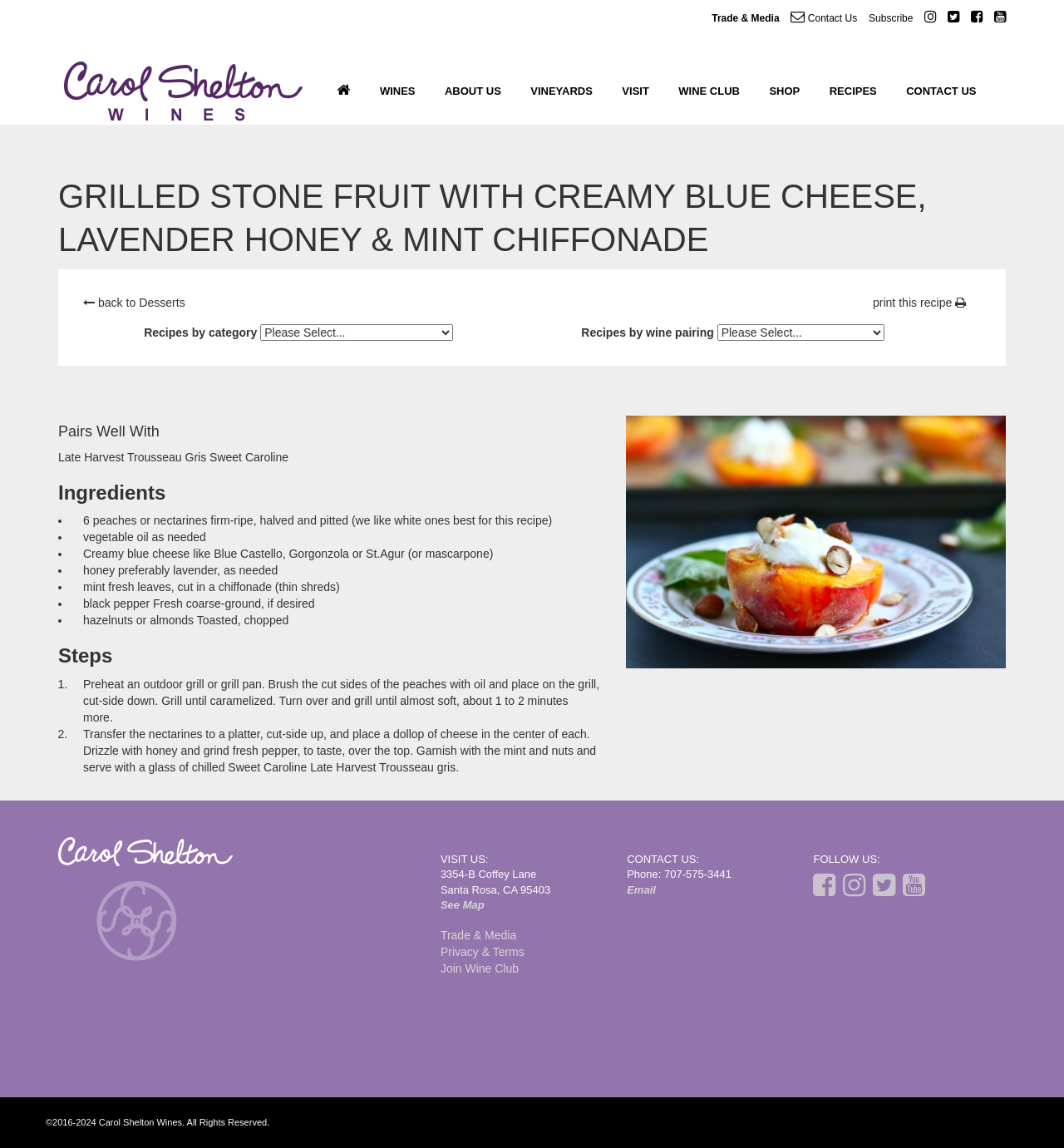Please specify the bounding box coordinates of the area that should be clicked to accomplish the following instruction: "Click on 'print this recipe'". The coordinates should consist of four float numbers between 0 and 1, i.e., [left, top, right, bottom].

[0.82, 0.258, 0.908, 0.269]